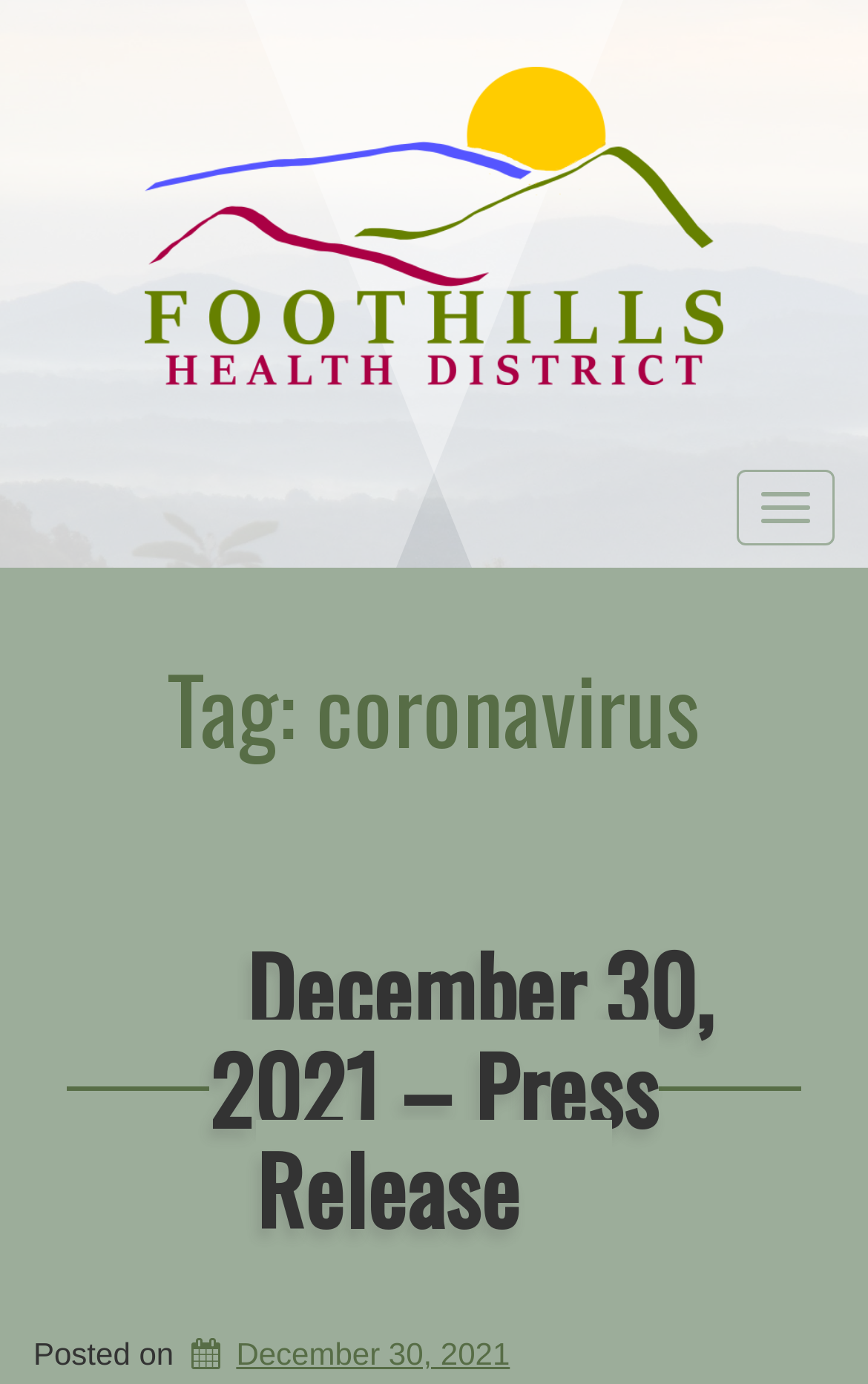Please determine the bounding box coordinates, formatted as (top-left x, top-left y, bottom-right x, bottom-right y), with all values as floating point numbers between 0 and 1. Identify the bounding box of the region described as: alt=""Logo"

[0.167, 0.124, 0.833, 0.188]